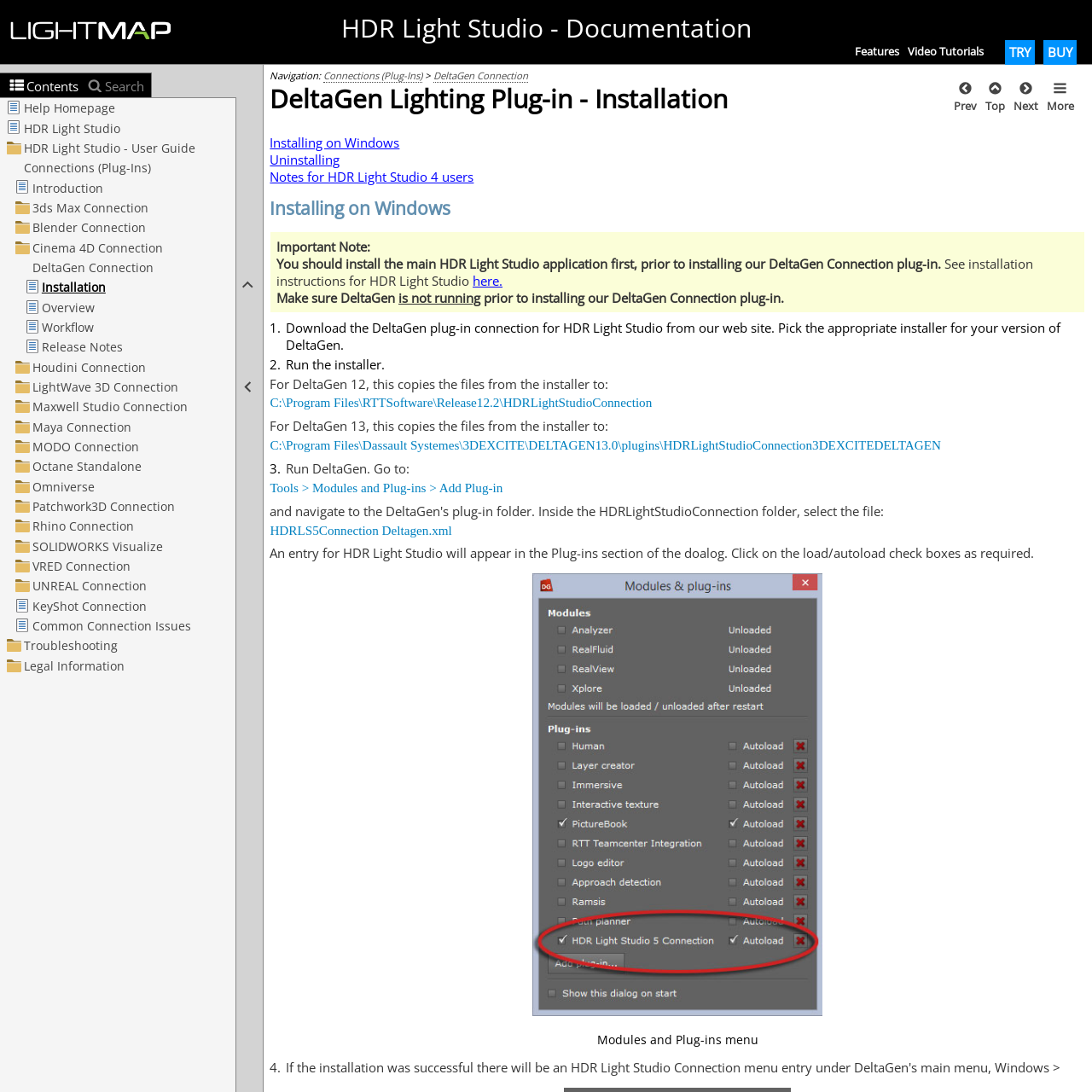Find the bounding box coordinates of the element's region that should be clicked in order to follow the given instruction: "Install the DeltaGen plug-in connection for HDR Light Studio". The coordinates should consist of four float numbers between 0 and 1, i.e., [left, top, right, bottom].

[0.247, 0.122, 0.366, 0.138]